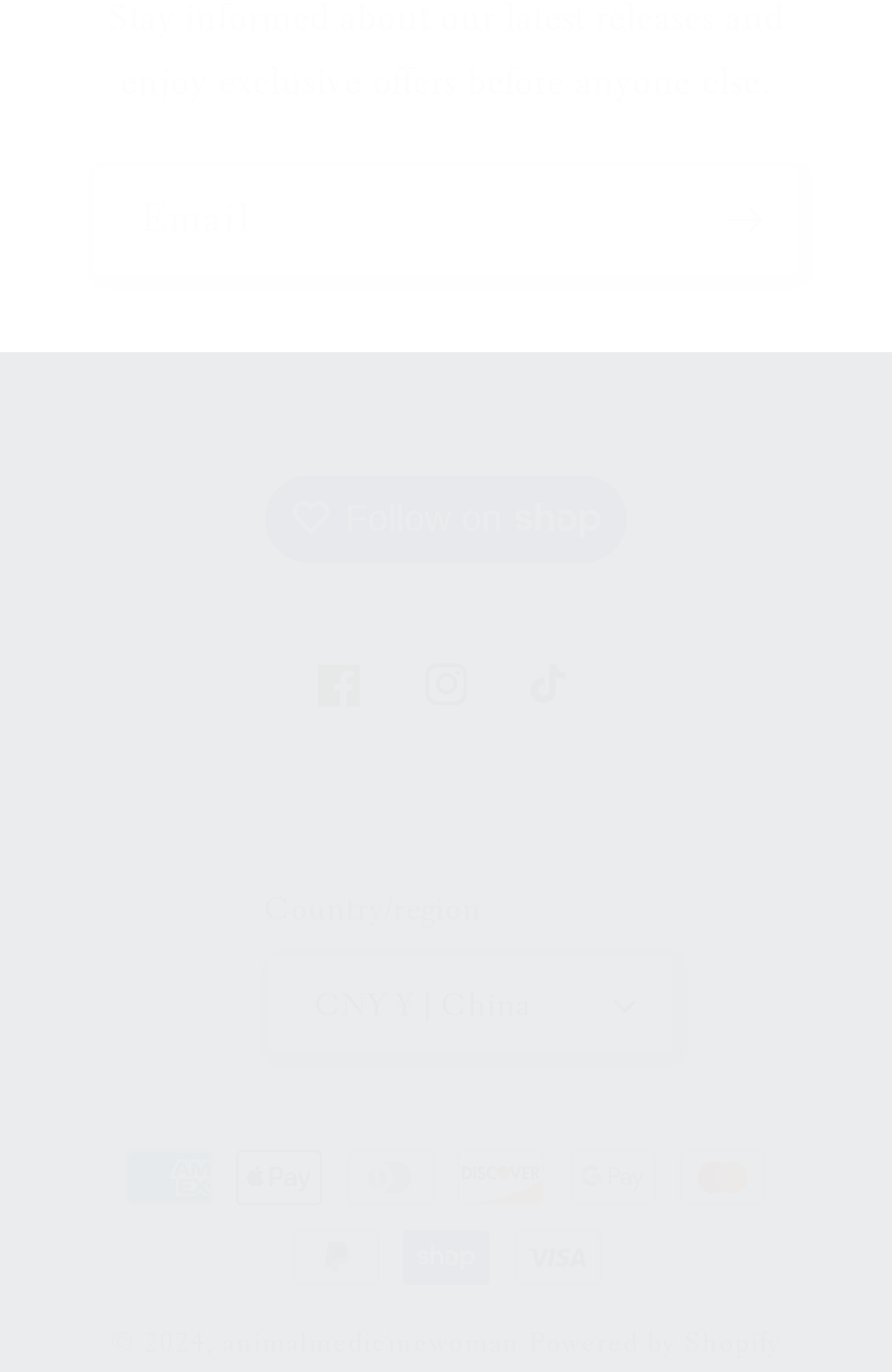Find the bounding box coordinates of the element's region that should be clicked in order to follow the given instruction: "Visit Facebook page". The coordinates should consist of four float numbers between 0 and 1, i.e., [left, top, right, bottom].

[0.322, 0.461, 0.441, 0.538]